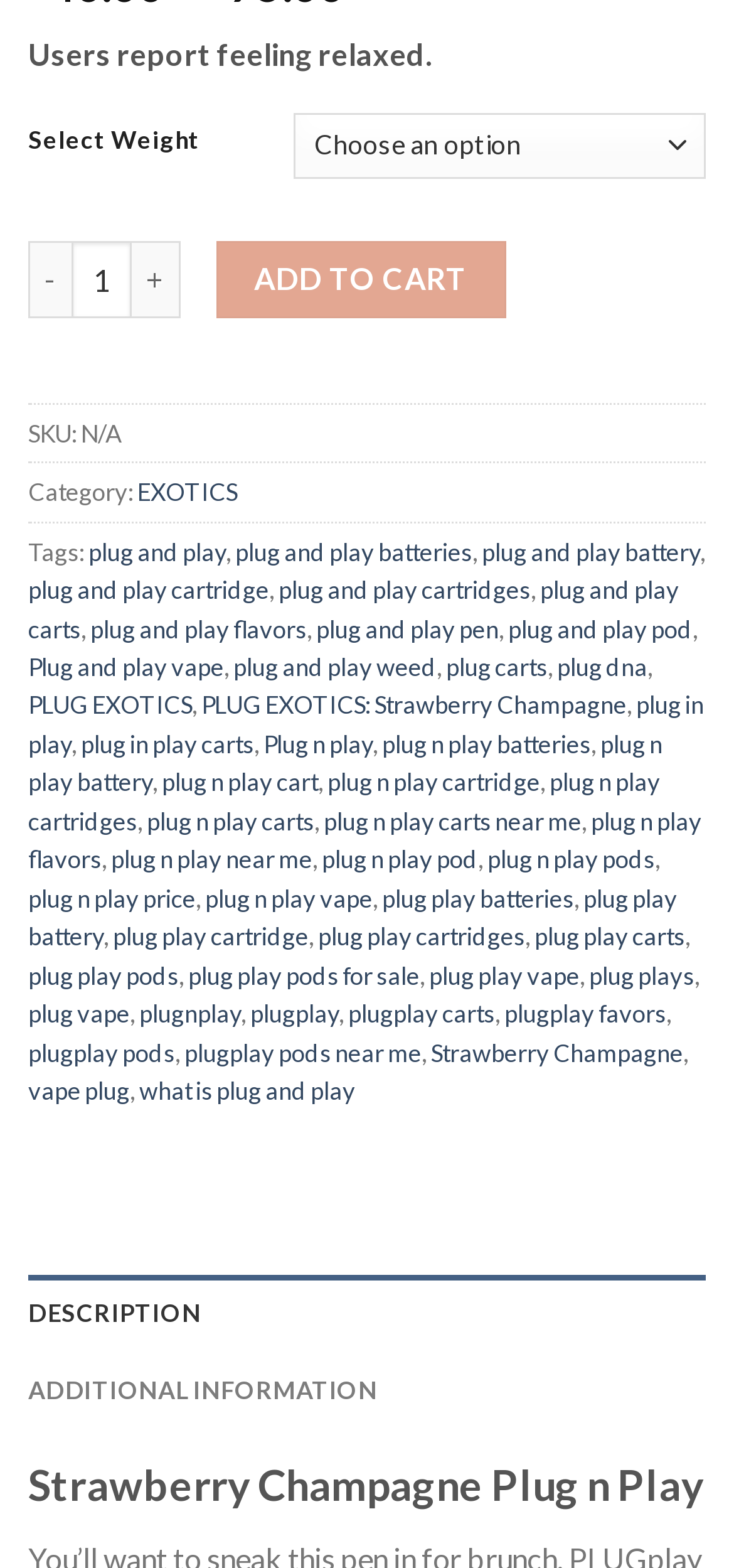Kindly determine the bounding box coordinates for the area that needs to be clicked to execute this instruction: "Increase the quantity".

[0.179, 0.154, 0.246, 0.202]